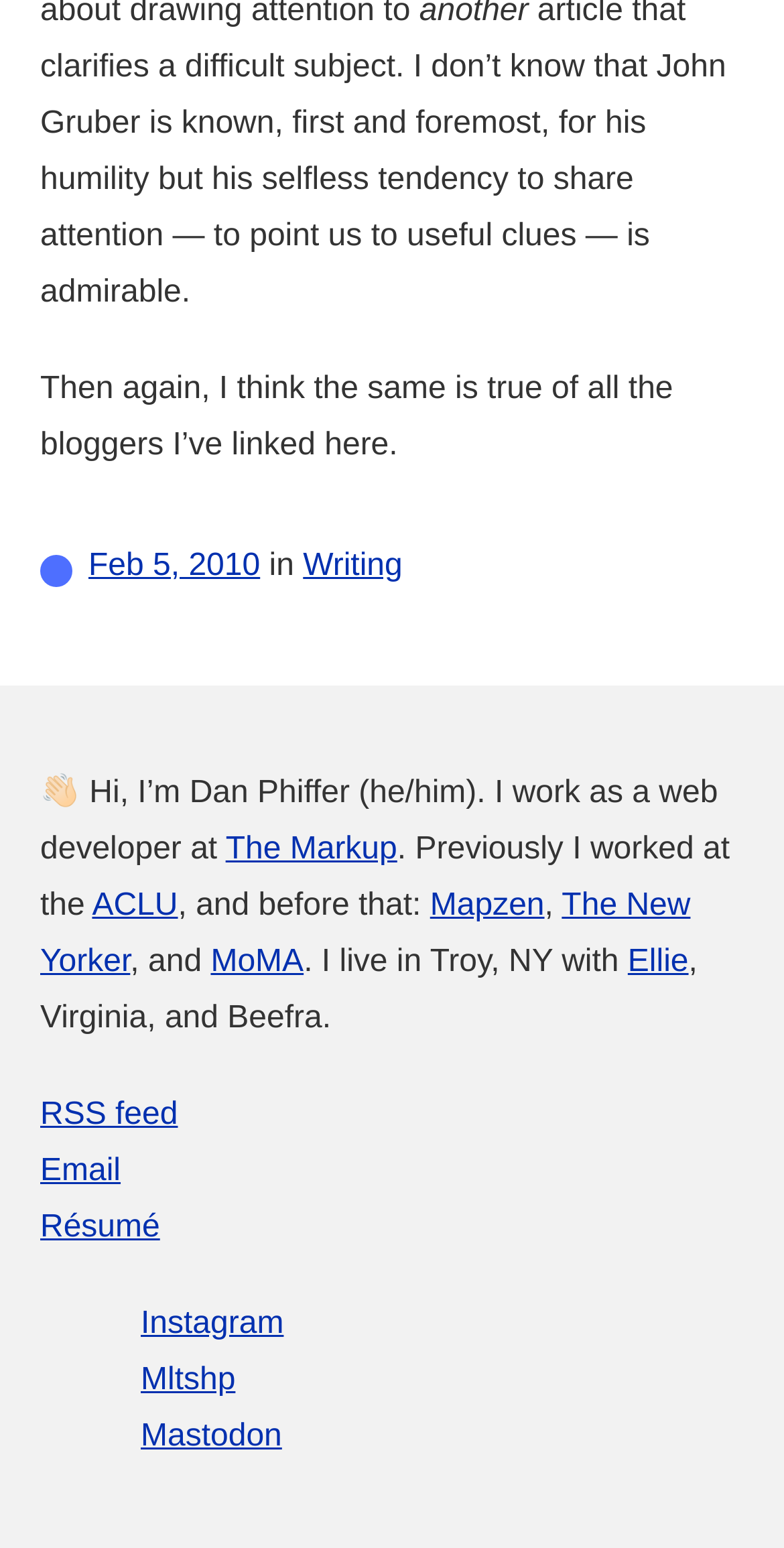Please specify the bounding box coordinates of the element that should be clicked to execute the given instruction: 'Read posts from February 5, 2010'. Ensure the coordinates are four float numbers between 0 and 1, expressed as [left, top, right, bottom].

[0.113, 0.354, 0.332, 0.376]